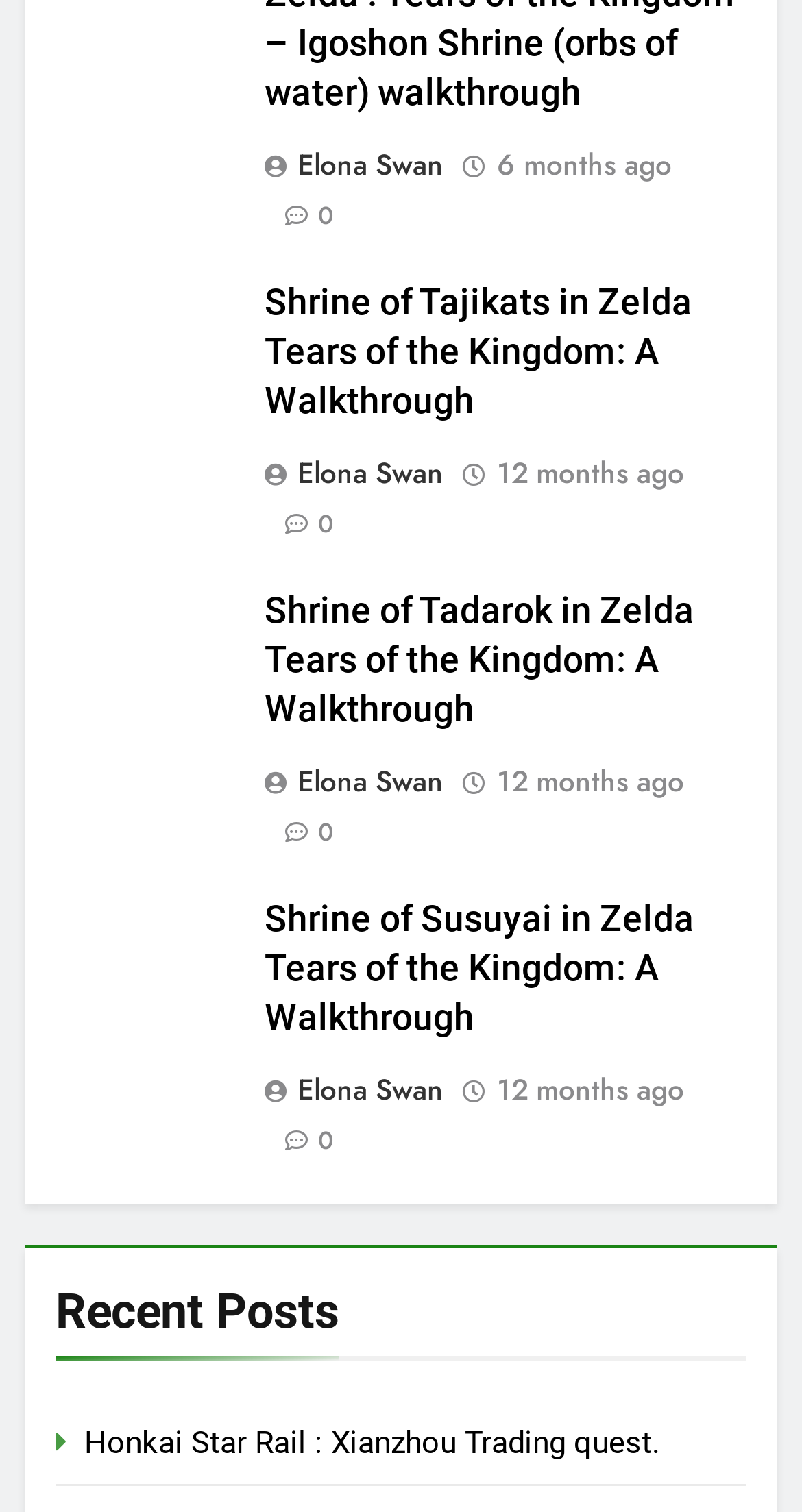Locate the bounding box for the described UI element: "Elona Swan". Ensure the coordinates are four float numbers between 0 and 1, formatted as [left, top, right, bottom].

[0.329, 0.503, 0.571, 0.53]